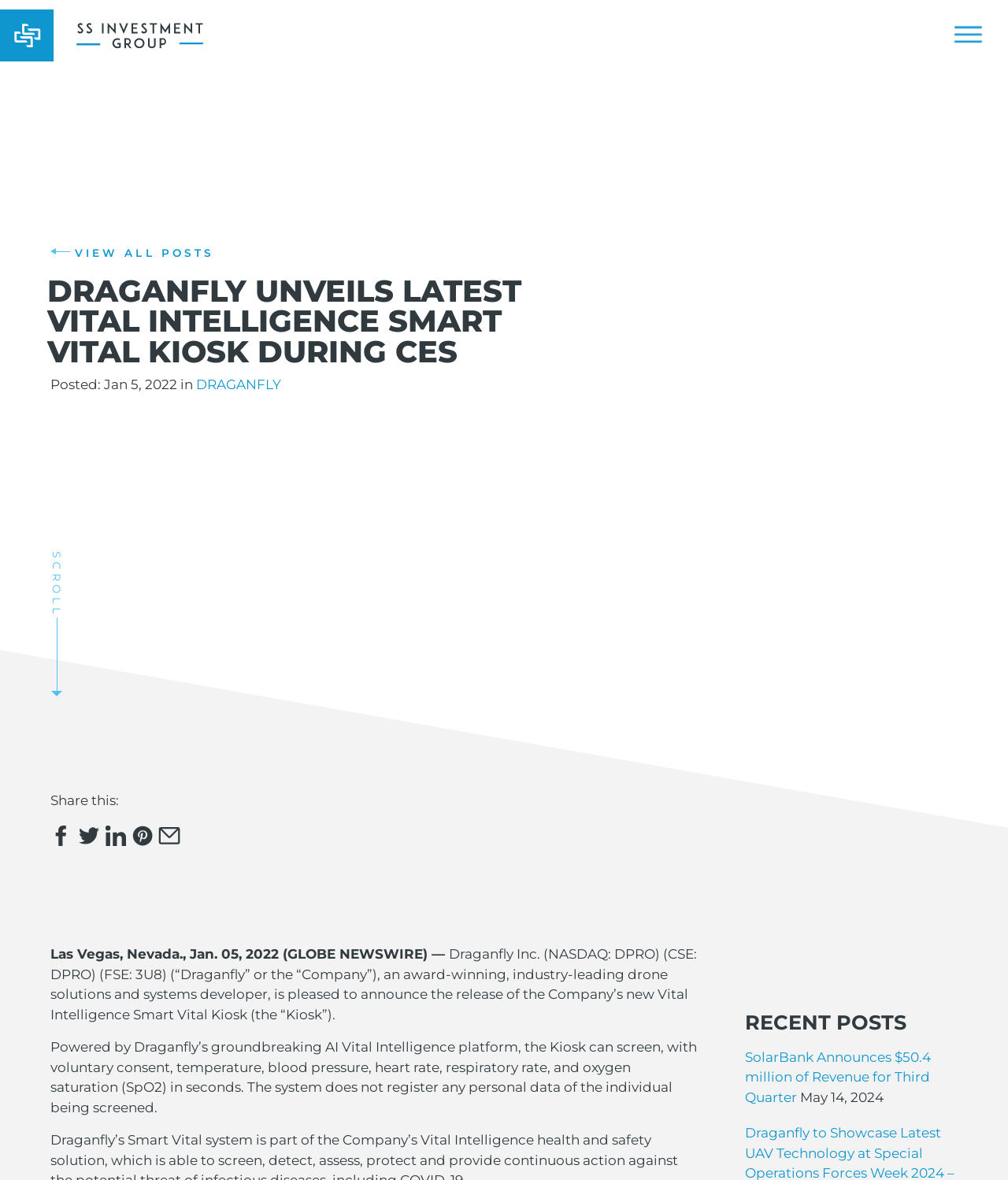What is the location of the event mentioned in the article?
Relying on the image, give a concise answer in one word or a brief phrase.

Las Vegas, Nevada